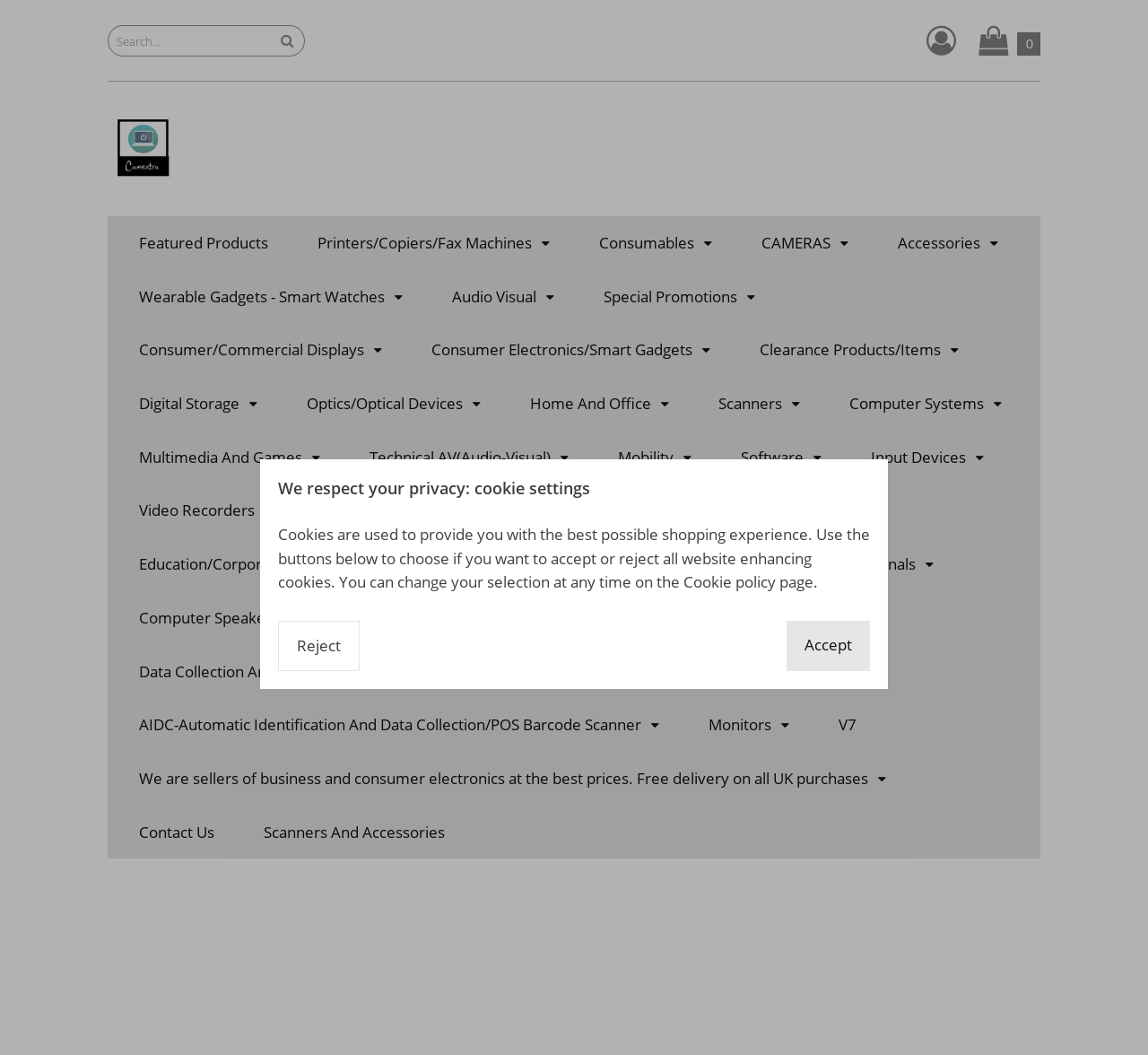How many main product categories are listed? Look at the image and give a one-word or short phrase answer.

9